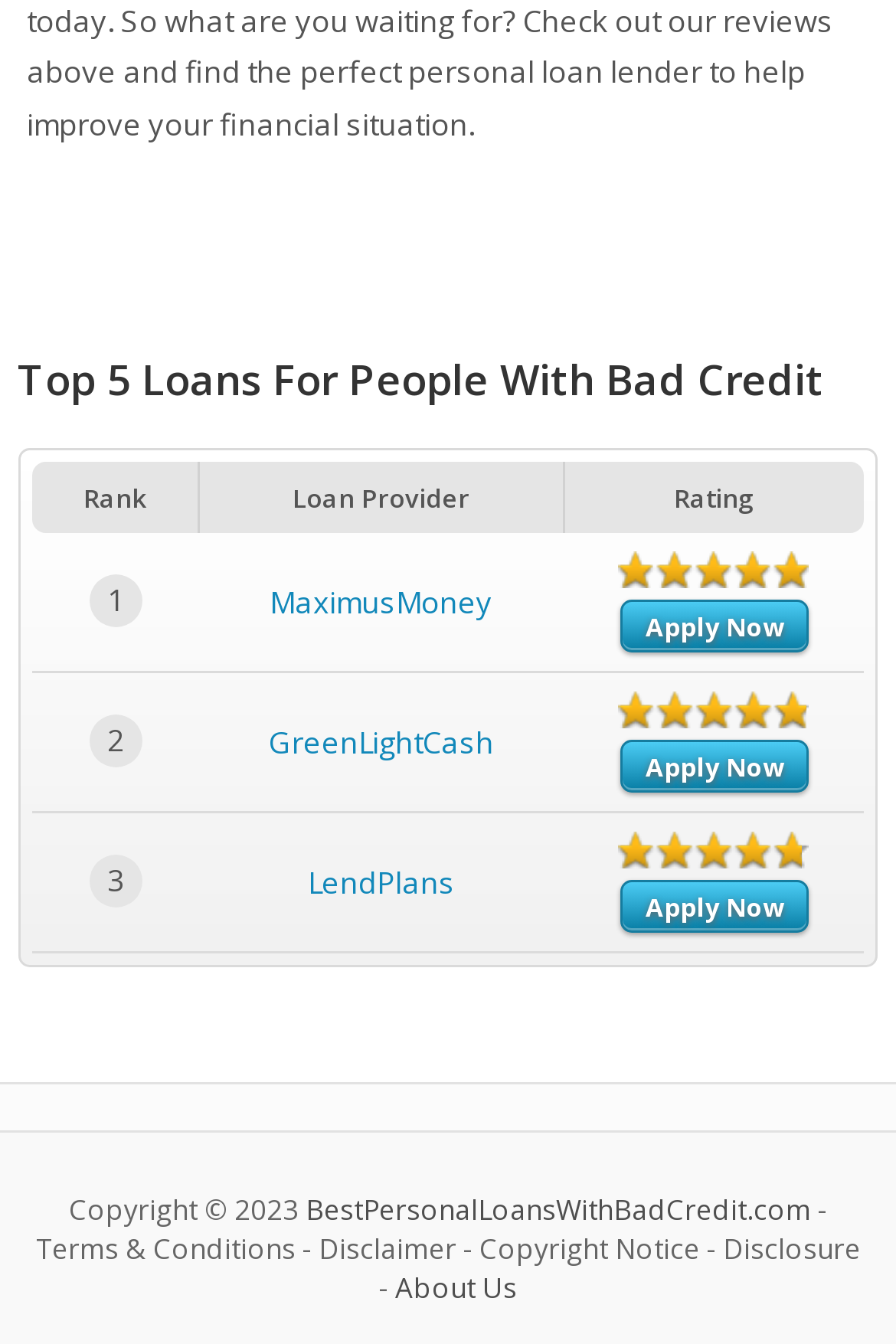What is the copyright year of the webpage?
Please utilize the information in the image to give a detailed response to the question.

The copyright year of the webpage is mentioned at the bottom of the page, stating 'Copyright © 2023'.